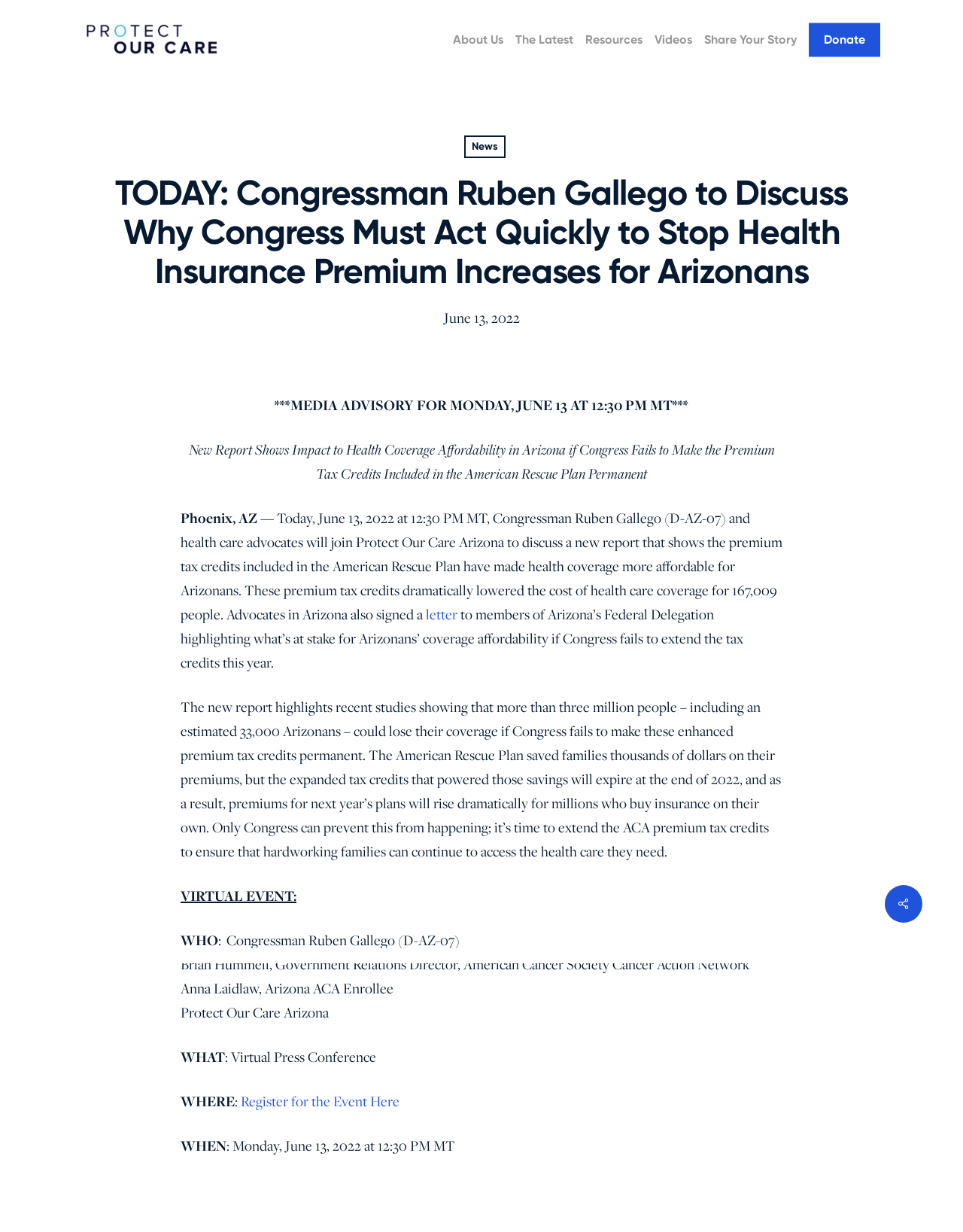Describe all the key features and sections of the webpage thoroughly.

This webpage appears to be a media advisory page for an event organized by Protect Our Care. At the top of the page, there is a logo and a link to "Protect Our Care" on the left, and a navigation menu with links to "About Us", "The Latest", "Resources", "Videos", "Share Your Story", and "Donate" on the right.

Below the navigation menu, there is a heading that reads "TODAY: Congressman Ruben Gallego to Discuss Why Congress Must Act Quickly to Stop Health Insurance Premium Increases for Arizonans". The date "June 13, 2022" is displayed below the heading.

The main content of the page is an article that starts with a media advisory announcement, followed by a report summary that discusses the impact of premium tax credits on health coverage affordability in Arizona. The report highlights the benefits of the American Rescue Plan and the potential consequences of not making the premium tax credits permanent.

The article also includes a virtual event announcement, which lists the participants, including Congressman Ruben Gallego, and provides details on the event, such as the date, time, and registration link.

There are several links and images scattered throughout the page, including a link to a letter and an image of the Protect Our Care logo. At the bottom of the page, there is a link to register for the event and a social media icon.